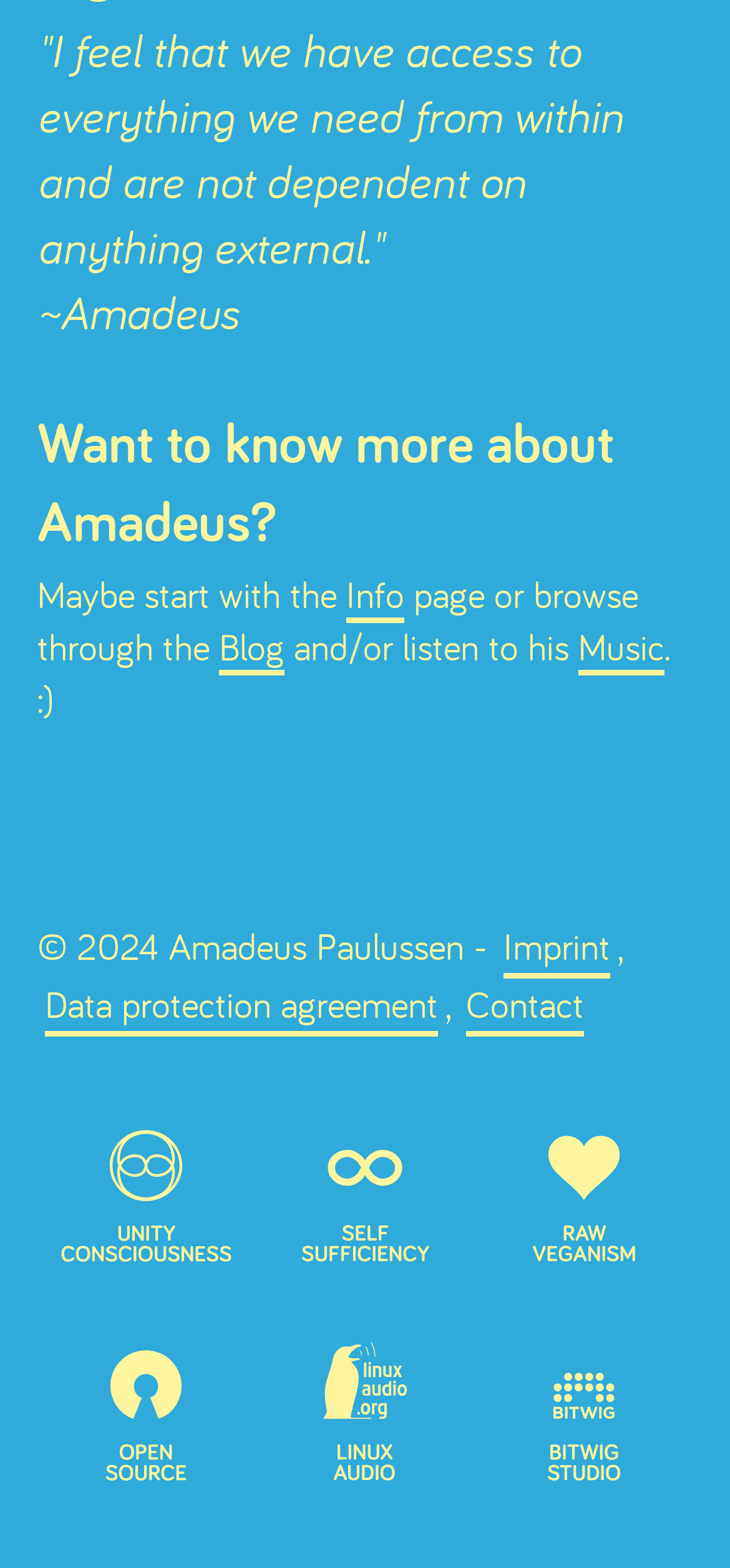Identify the bounding box coordinates for the element you need to click to achieve the following task: "Check the 'Imprint' page". Provide the bounding box coordinates as four float numbers between 0 and 1, in the form [left, top, right, bottom].

[0.69, 0.587, 0.836, 0.624]